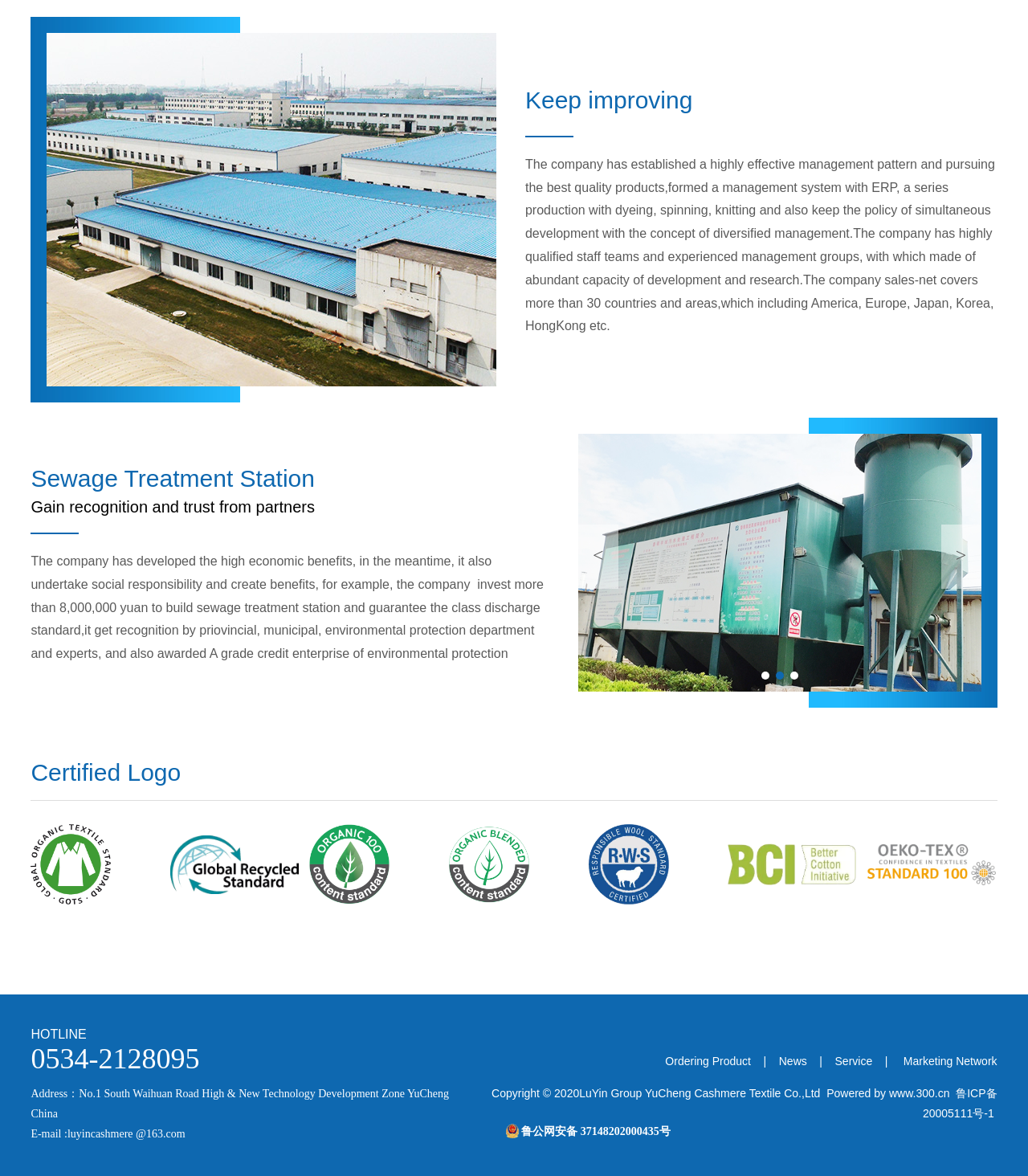Kindly determine the bounding box coordinates for the area that needs to be clicked to execute this instruction: "Go to page 1".

[0.17, 0.472, 0.562, 0.483]